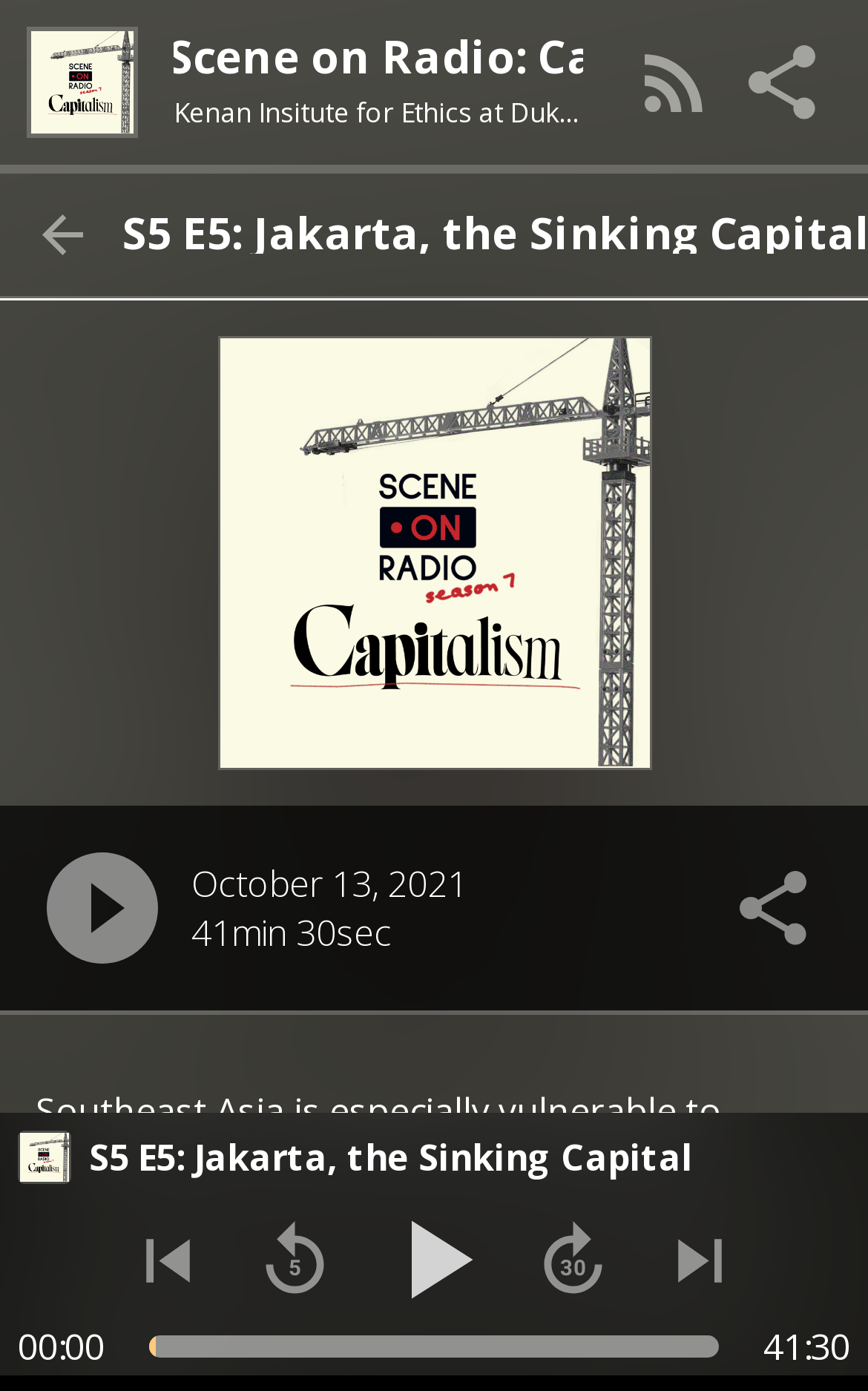Provide the bounding box coordinates of the HTML element this sentence describes: "title="Share"". The bounding box coordinates consist of four float numbers between 0 and 1, i.e., [left, top, right, bottom].

[0.831, 0.613, 0.959, 0.693]